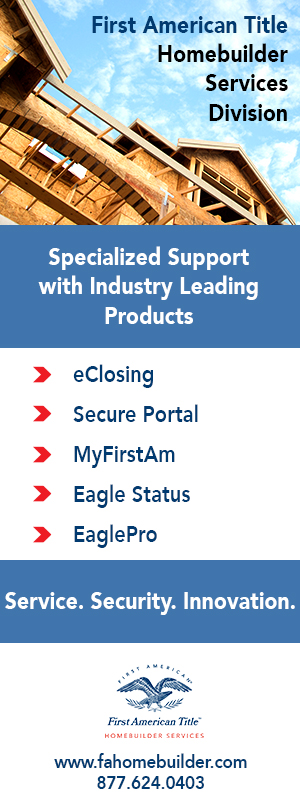Provide a comprehensive description of the image.

The image showcases a promotional banner for First American Title Homebuilder Services Division. The top of the banner features the company name prominently, emphasizing a specialized division dedicated to providing exceptional support in the homebuilding industry. Below the title, the banner highlights the phrase "Specialized Support with Industry Leading Products," indicating a commitment to high-quality service.

The lower portion contains a list of key offerings, such as "eClosing," "Secure Portal," "MyFirstAm," "Eagle Status," and "EaglePro," each accompanied by a red arrow to draw attention. These products are designed to enhance user experience and streamline processes in the homebuilding sector.

At the bottom, a motivational tagline reads "Service. Security. Innovation." reaffirming the company's values. The banner also includes the website URL and a contact number for inquiries, inviting potential clients to engage further with First American Title's services. This visually engaging design effectively communicates the company's dedication to excellence in the homebuilder services arena.